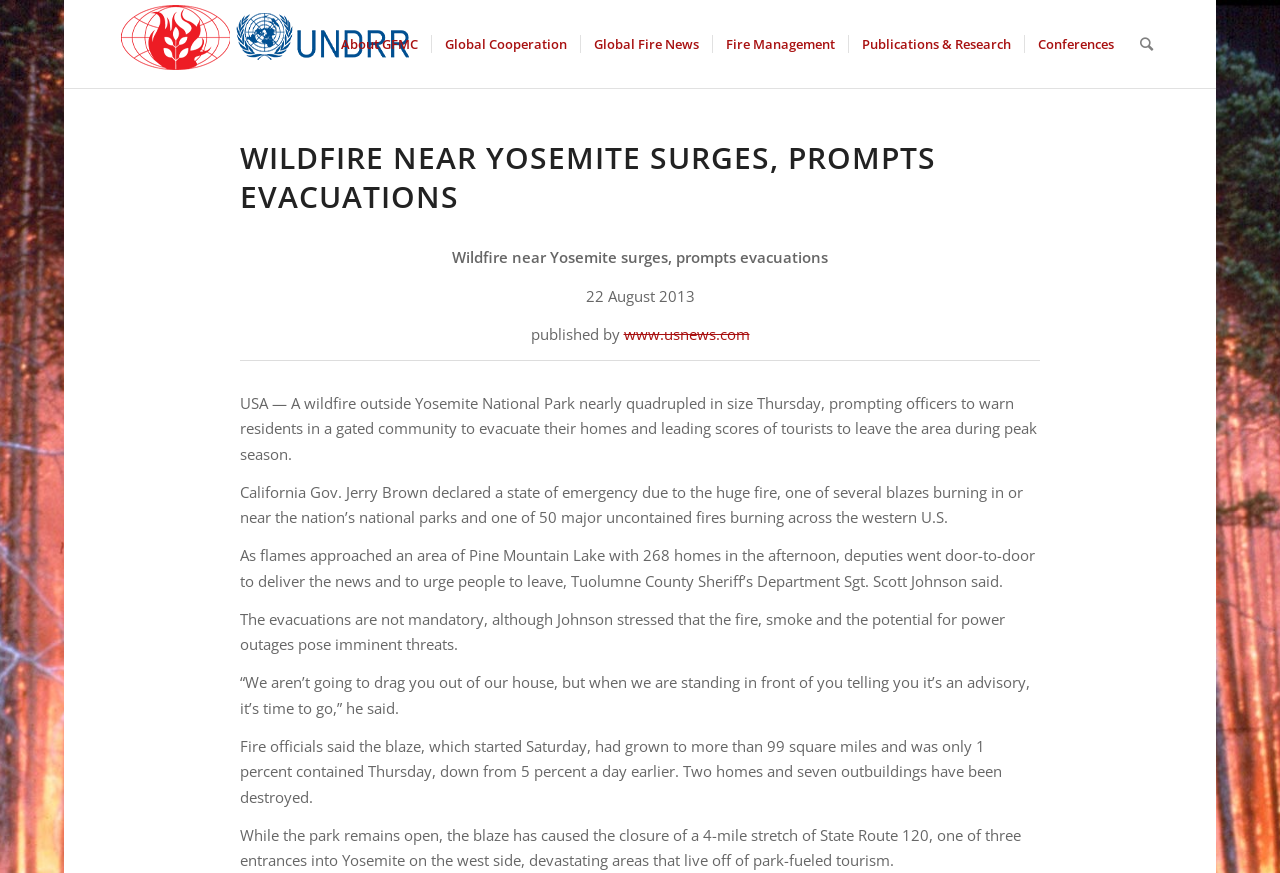Find and indicate the bounding box coordinates of the region you should select to follow the given instruction: "Contact Finnair customer support".

None